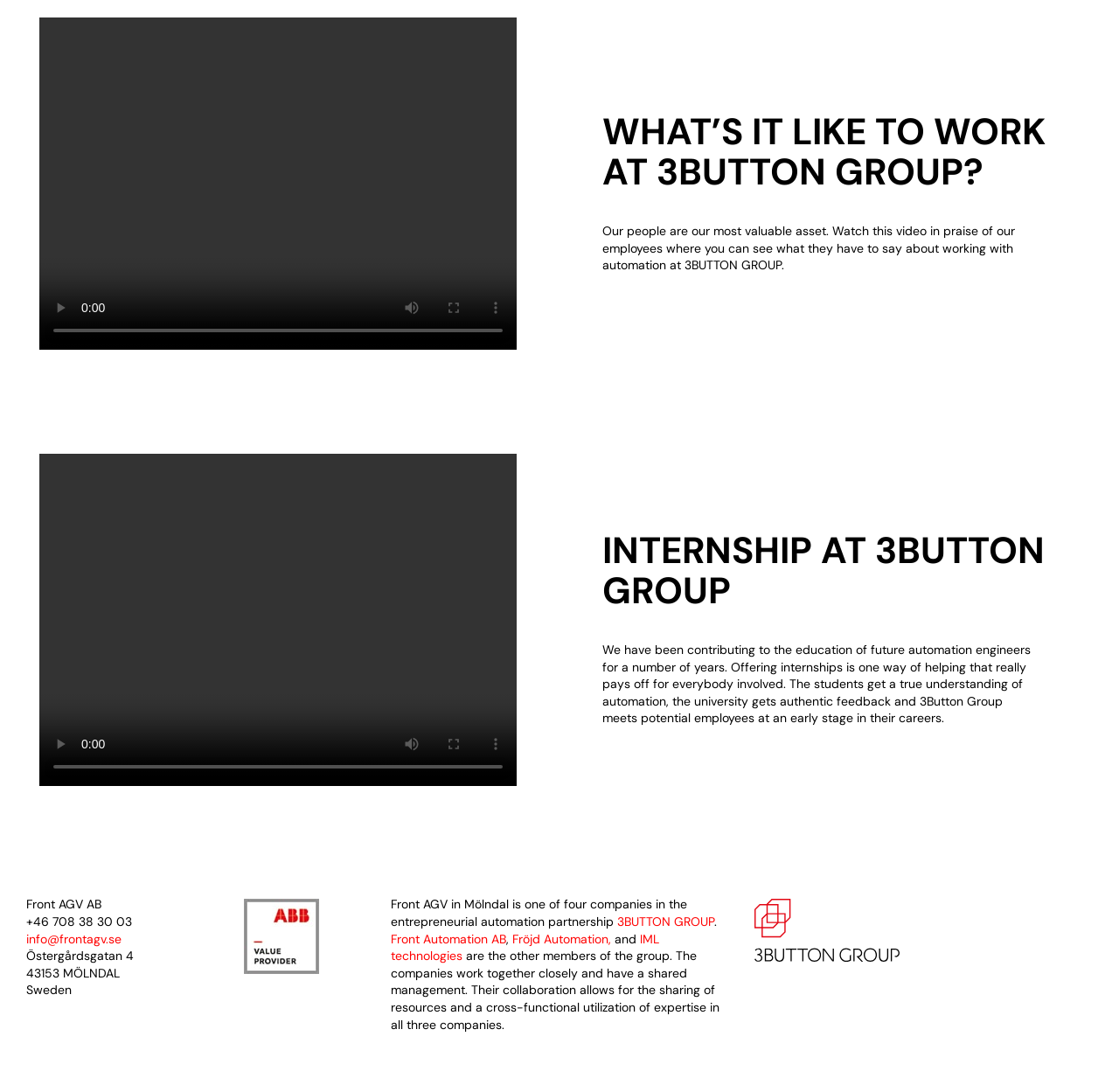From the webpage screenshot, predict the bounding box coordinates (top-left x, top-left y, bottom-right x, bottom-right y) for the UI element described here: Fröjd Automation,

[0.458, 0.852, 0.546, 0.867]